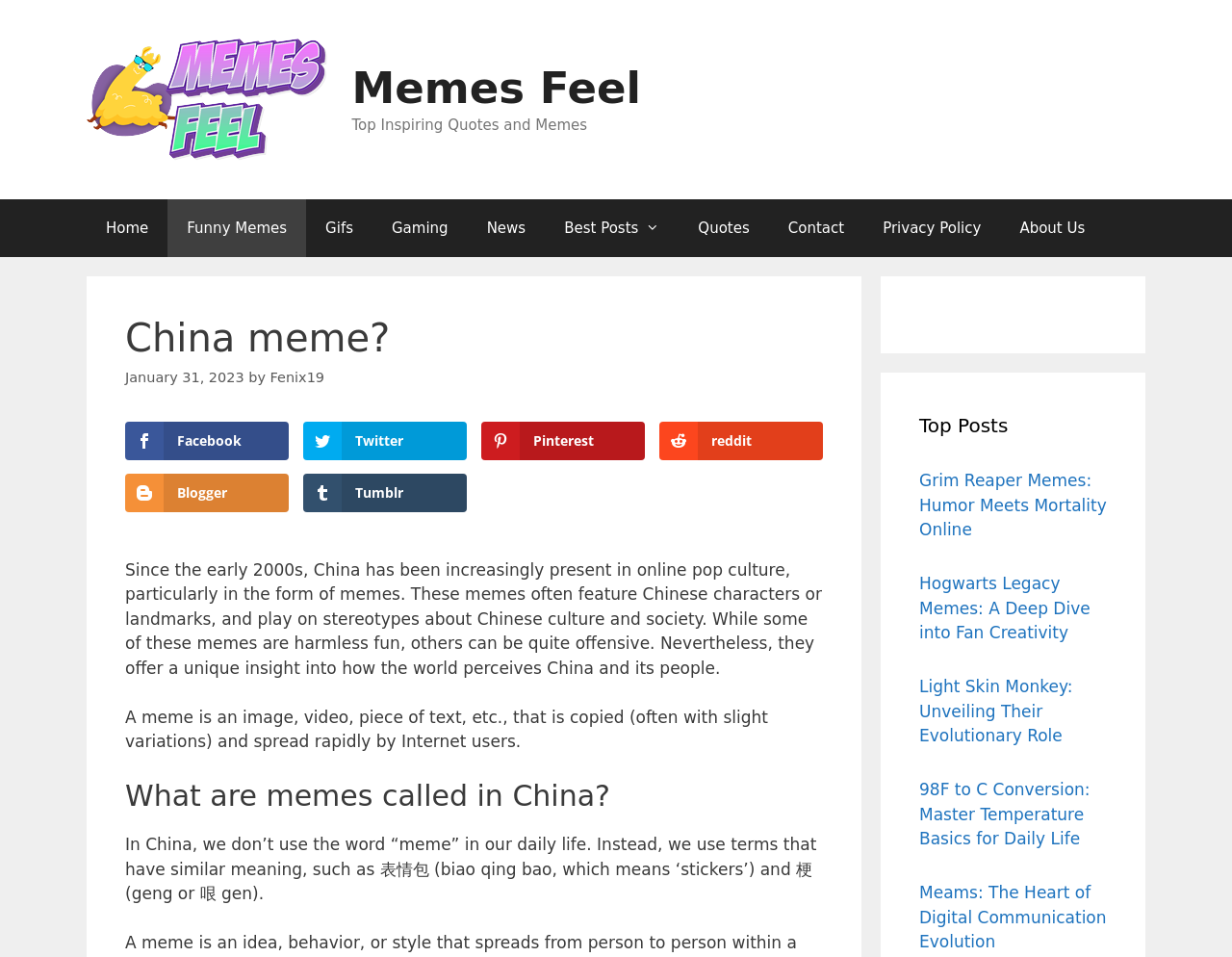Find the bounding box of the web element that fits this description: "About Us".

[0.812, 0.208, 0.896, 0.269]